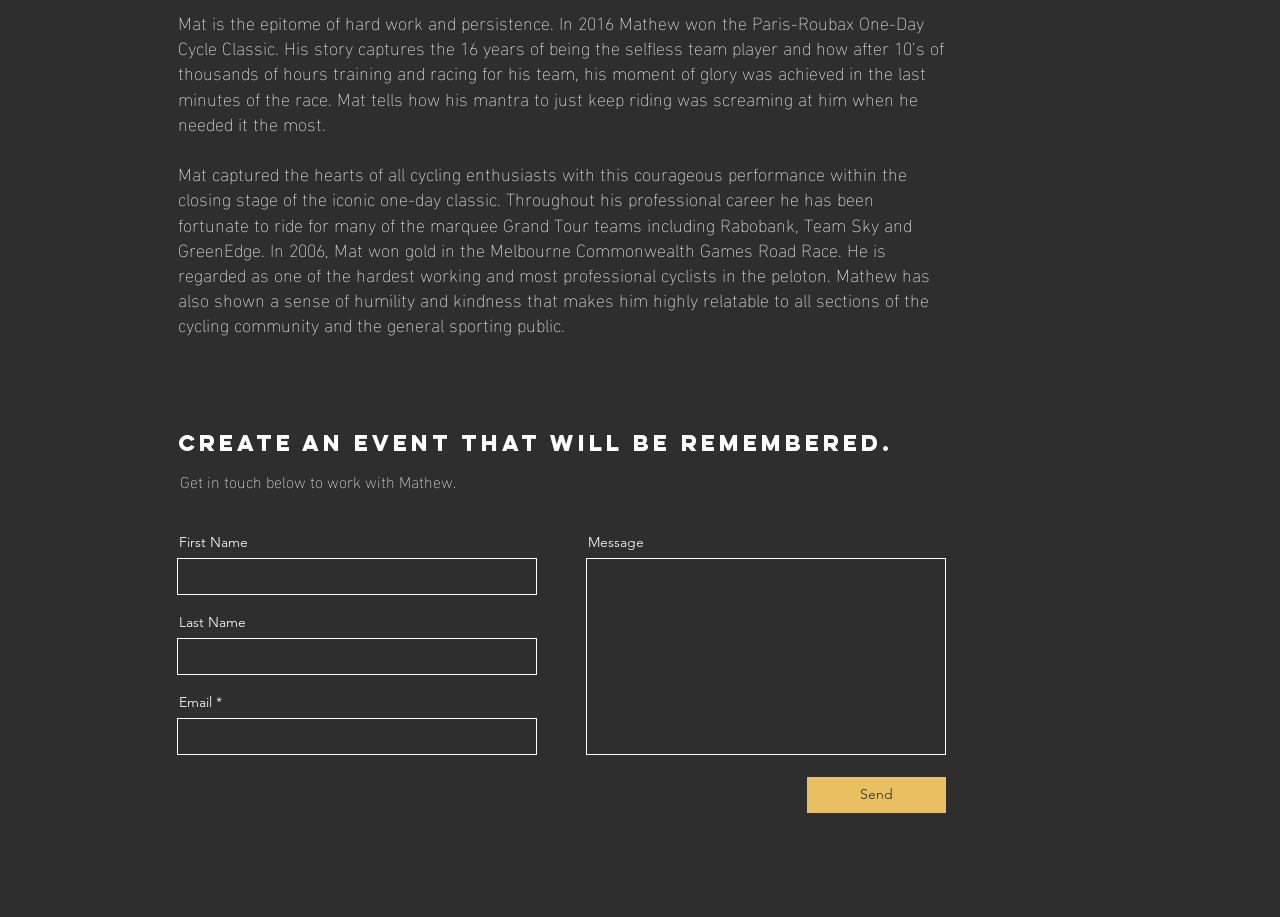Find the bounding box of the UI element described as follows: "parent_node: Message".

[0.458, 0.609, 0.739, 0.824]